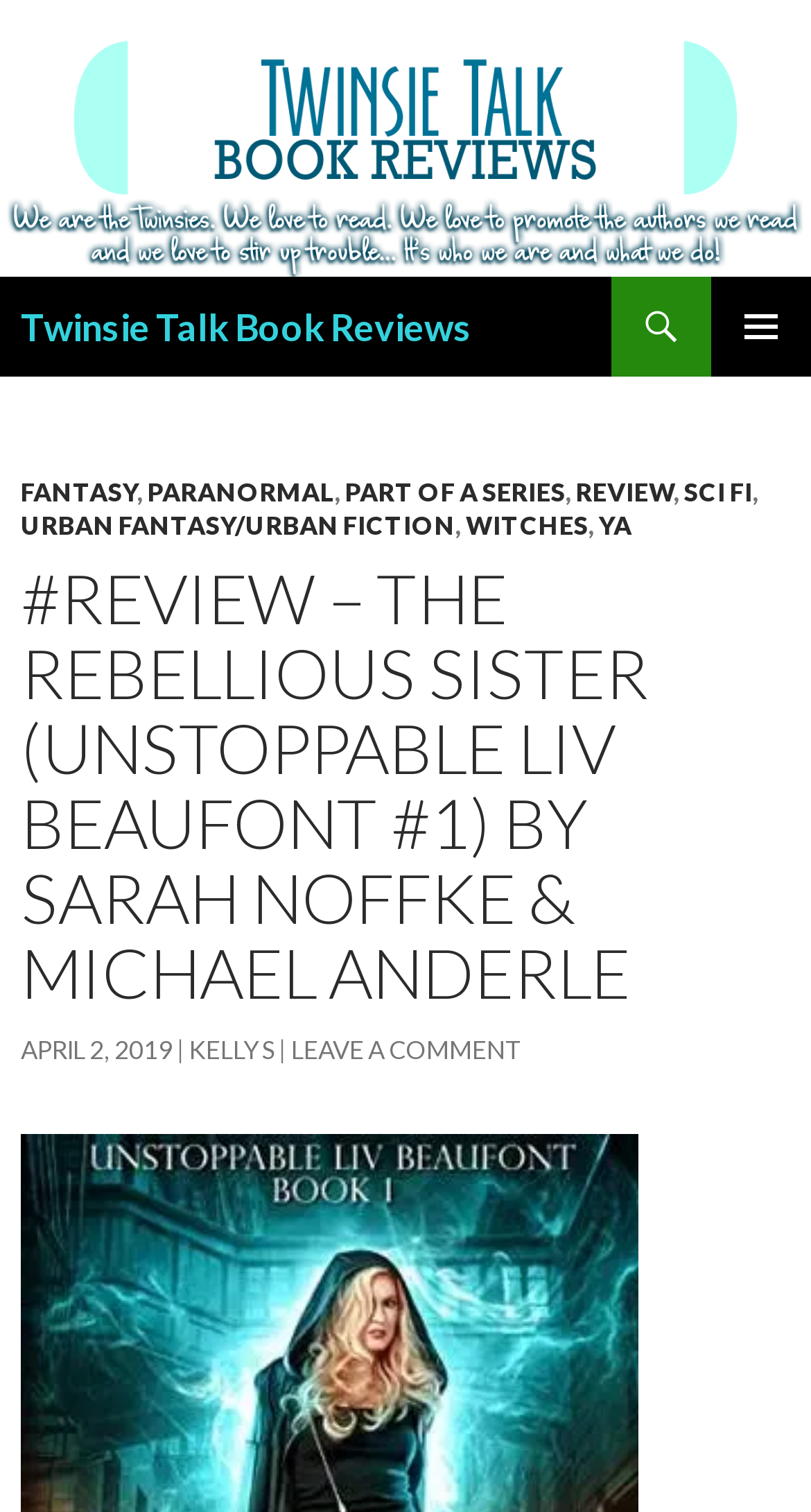When was the review posted?
Please analyze the image and answer the question with as much detail as possible.

I found the answer by looking at the link element that says 'APRIL 2, 2019'.